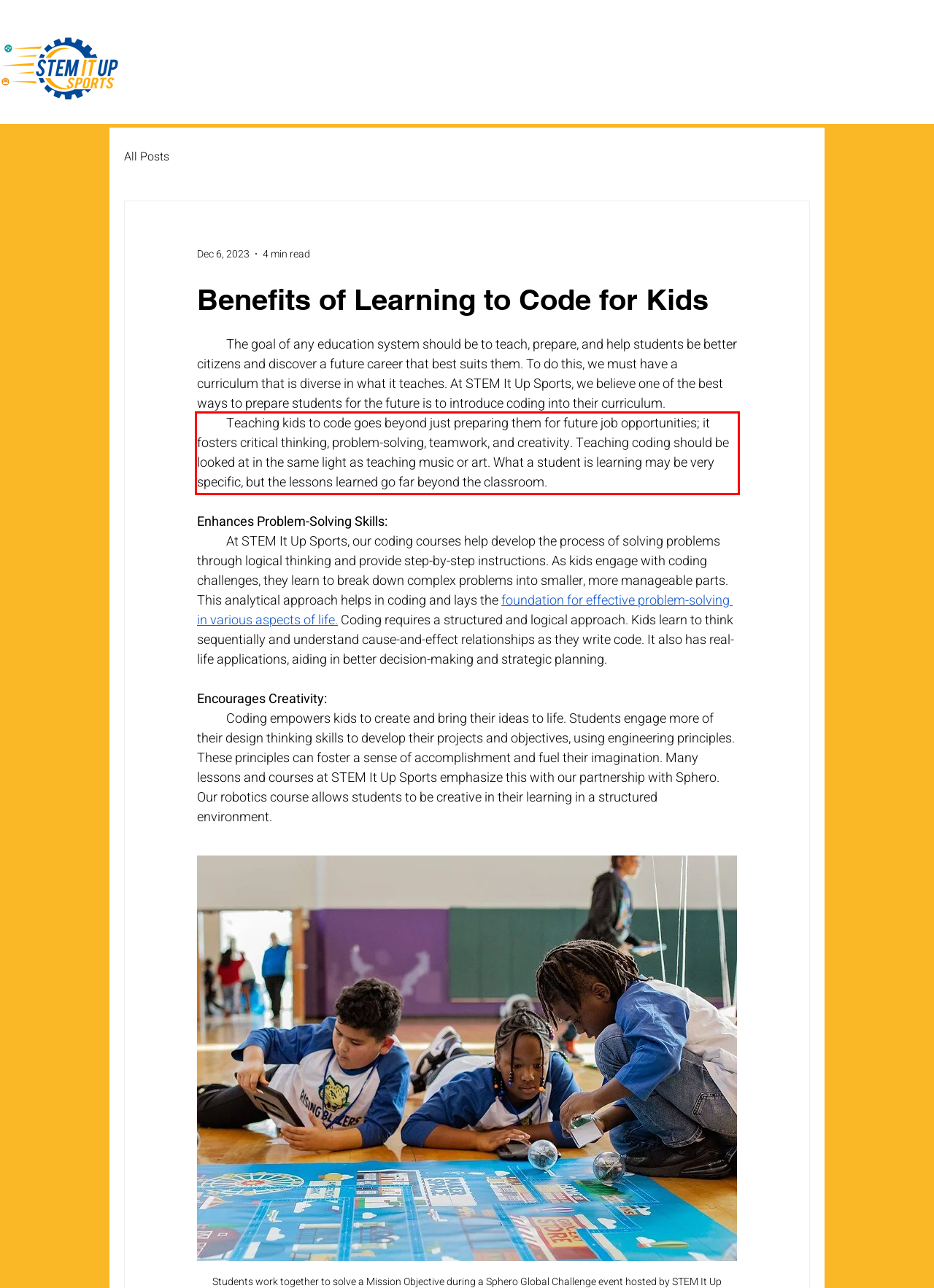Please perform OCR on the text content within the red bounding box that is highlighted in the provided webpage screenshot.

Teaching kids to code goes beyond just preparing them for future job opportunities; it fosters critical thinking, problem-solving, teamwork, and creativity. Teaching coding should be looked at in the same light as teaching music or art. What a student is learning may be very specific, but the lessons learned go far beyond the classroom.